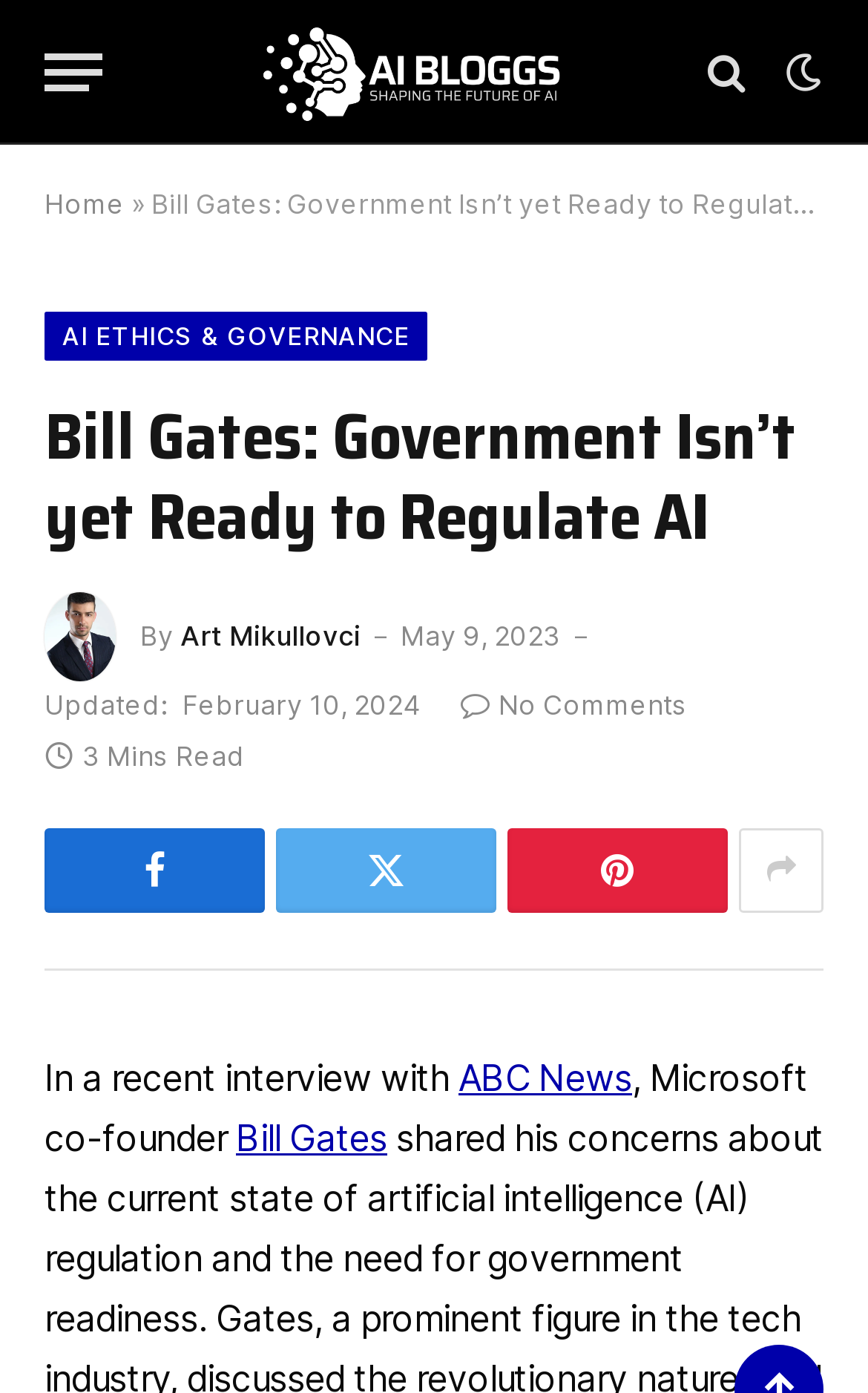Bounding box coordinates are specified in the format (top-left x, top-left y, bottom-right x, bottom-right y). All values are floating point numbers bounded between 0 and 1. Please provide the bounding box coordinate of the region this sentence describes: Facebook

[0.051, 0.594, 0.305, 0.655]